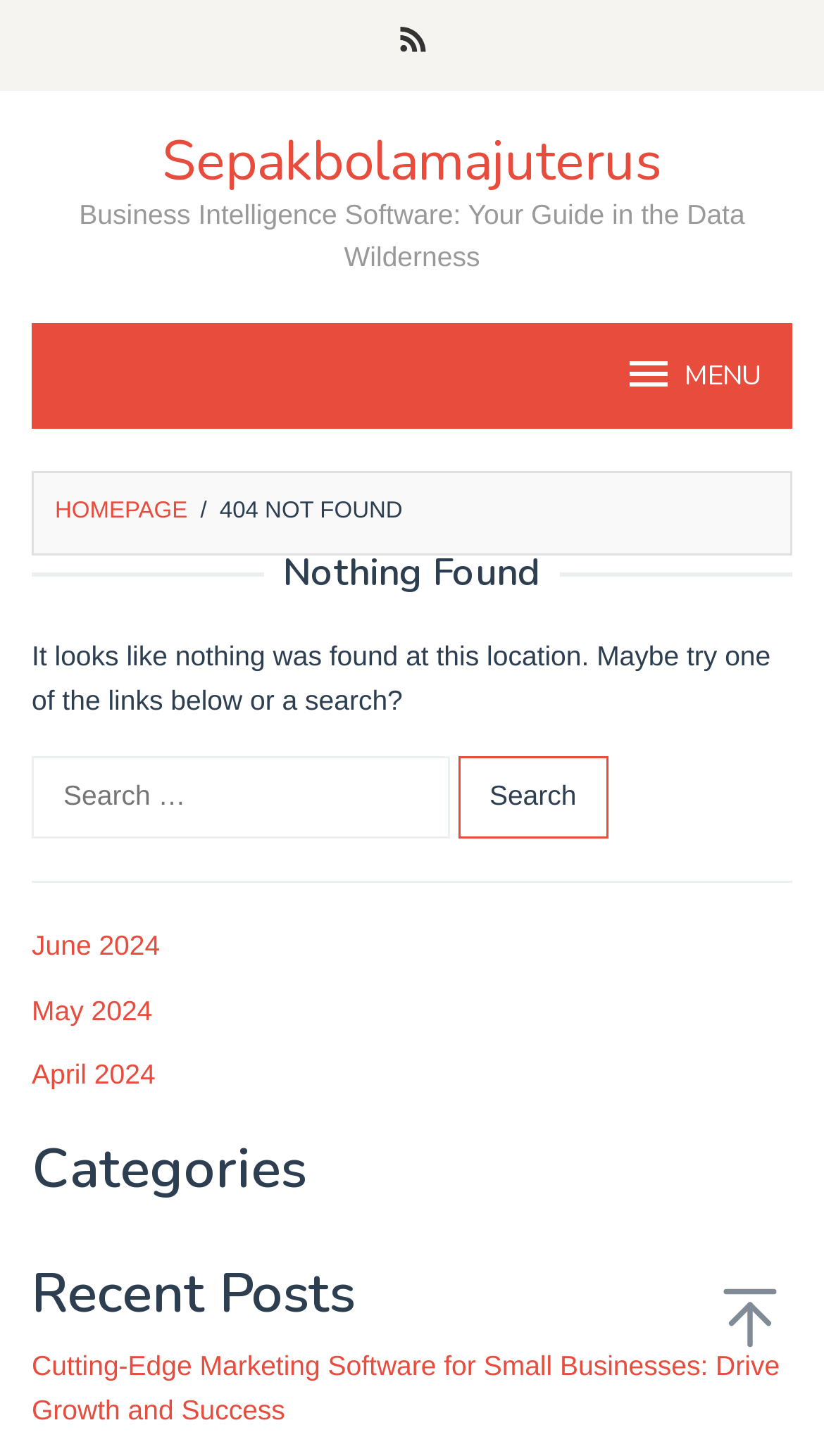Extract the bounding box for the UI element that matches this description: "May 2024".

[0.038, 0.683, 0.185, 0.704]